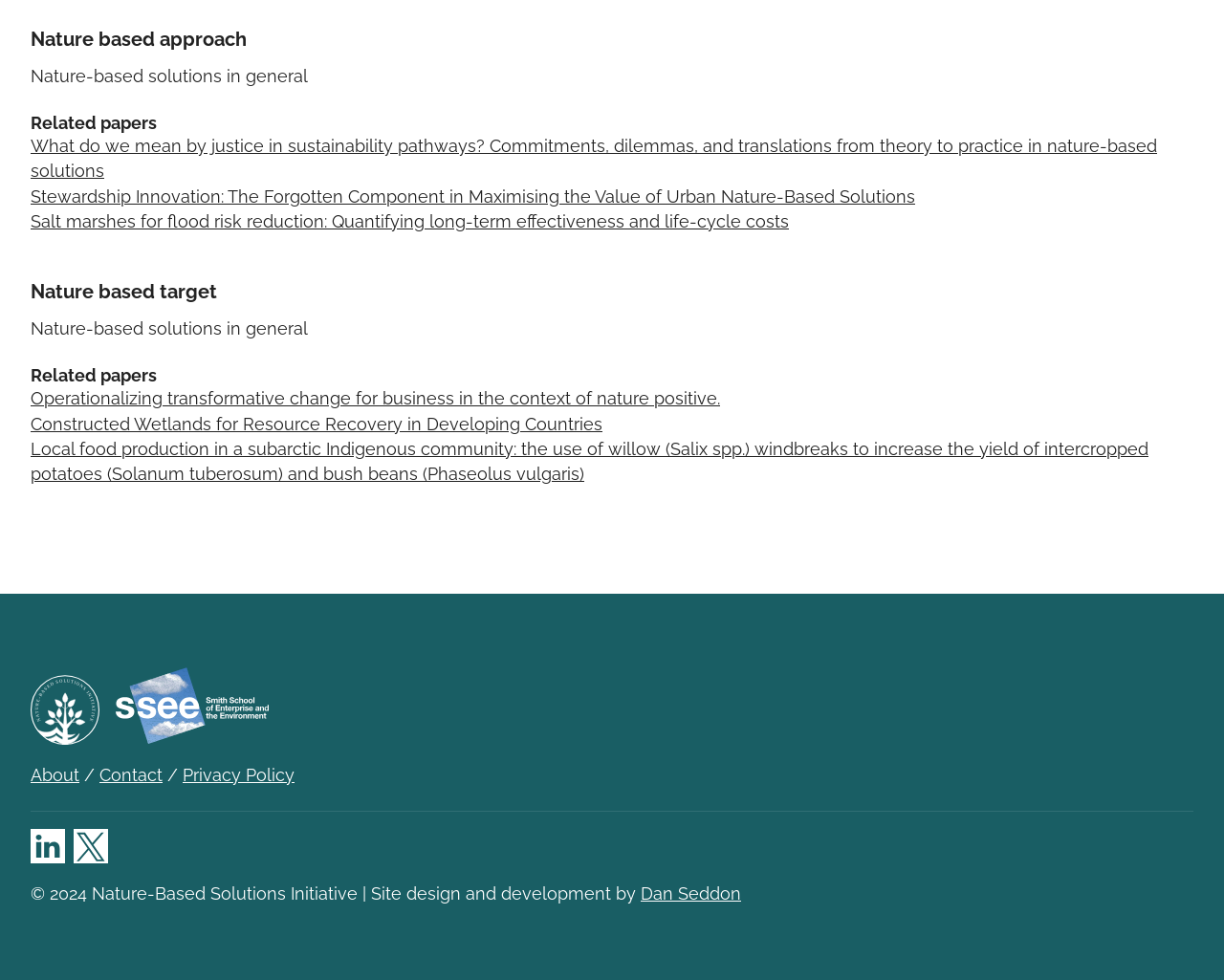Give a short answer to this question using one word or a phrase:
Who designed and developed the webpage?

Dan Seddon